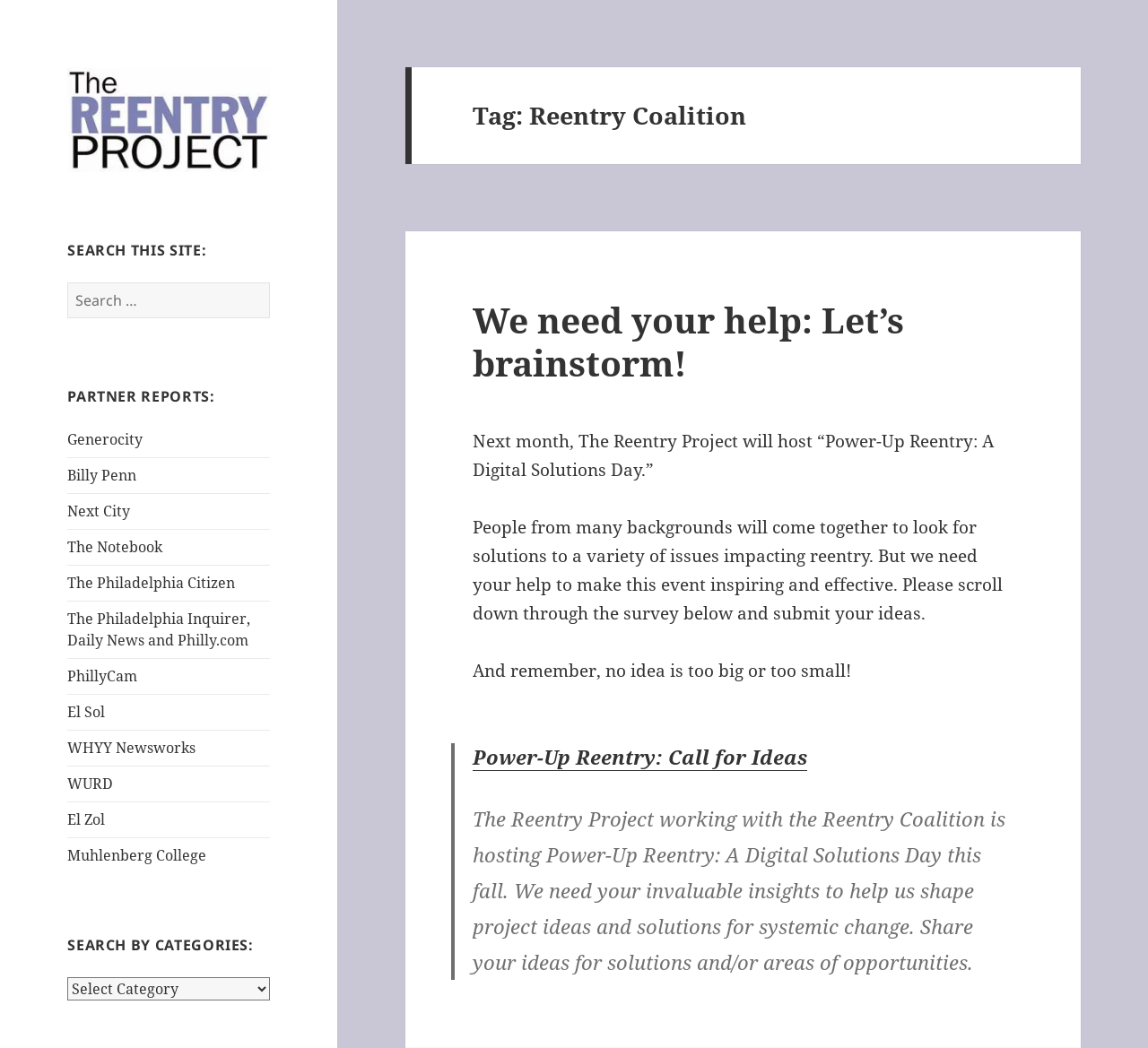What is the purpose of the 'Power-Up Reentry: A Digital Solutions Day' event?
Provide an in-depth answer to the question, covering all aspects.

The purpose of the 'Power-Up Reentry: A Digital Solutions Day' event can be inferred from the text, which states that people from many backgrounds will come together to look for solutions to a variety of issues impacting reentry.